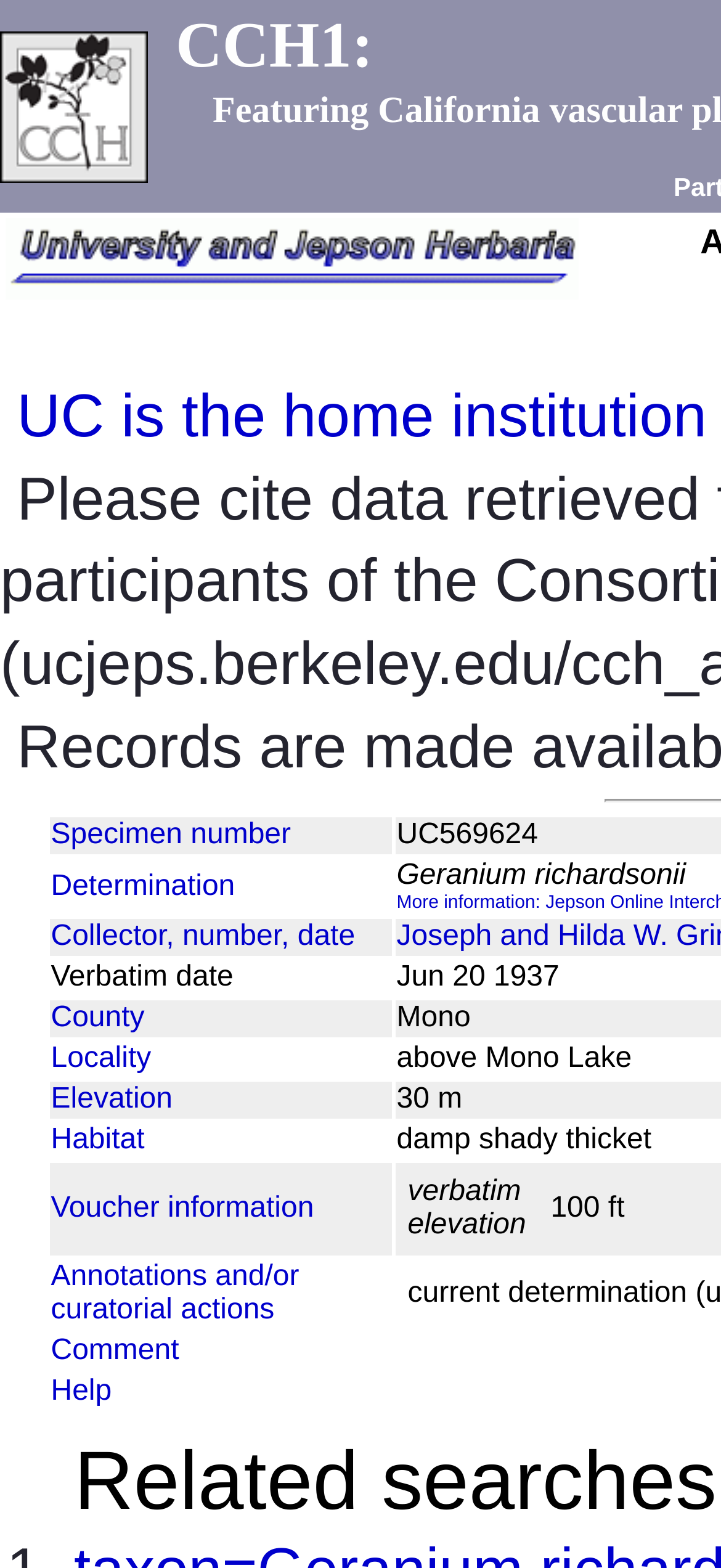Given the element description Read More, predict the bounding box coordinates for the UI element in the webpage screenshot. The format should be (top-left x, top-left y, bottom-right x, bottom-right y), and the values should be between 0 and 1.

None